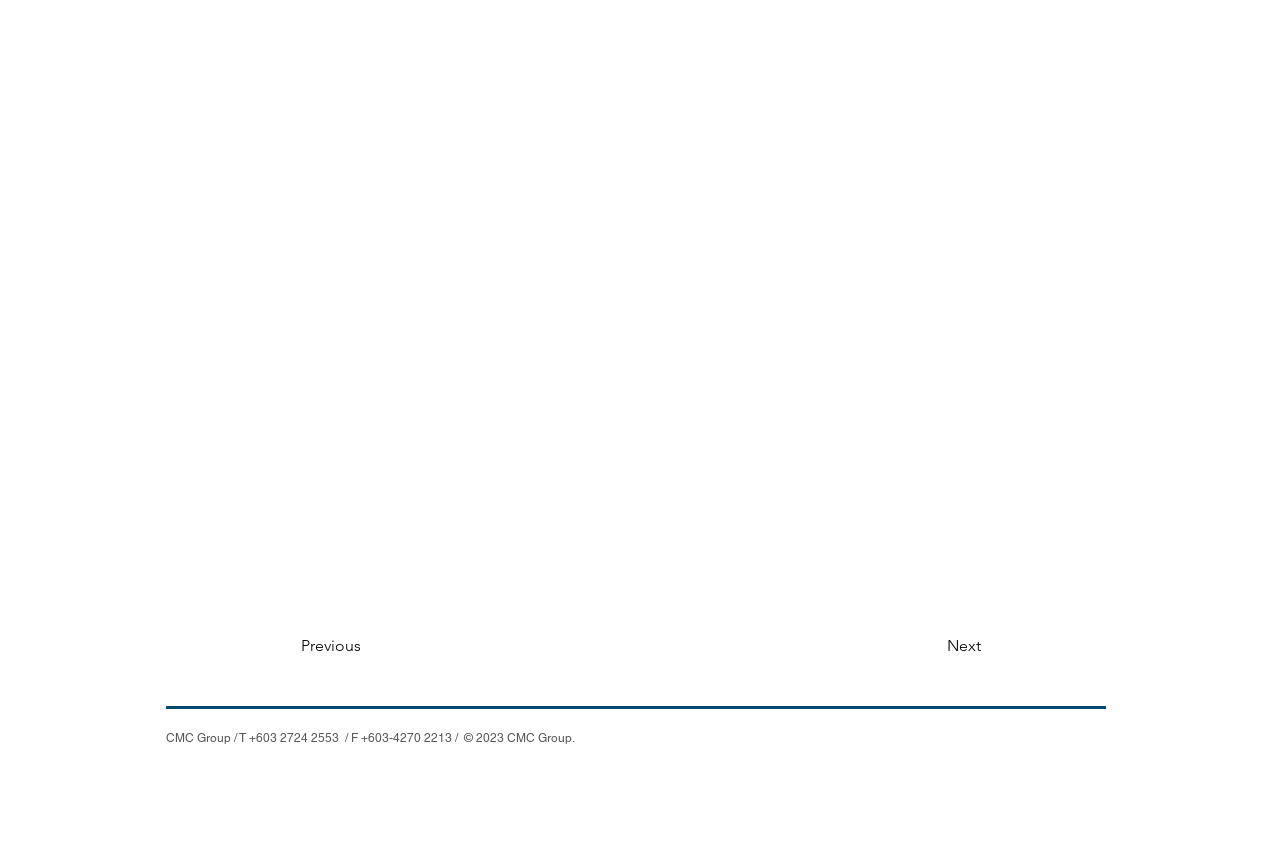Extract the bounding box coordinates for the HTML element that matches this description: "Next". The coordinates should be four float numbers between 0 and 1, i.e., [left, top, right, bottom].

[0.661, 0.743, 0.766, 0.791]